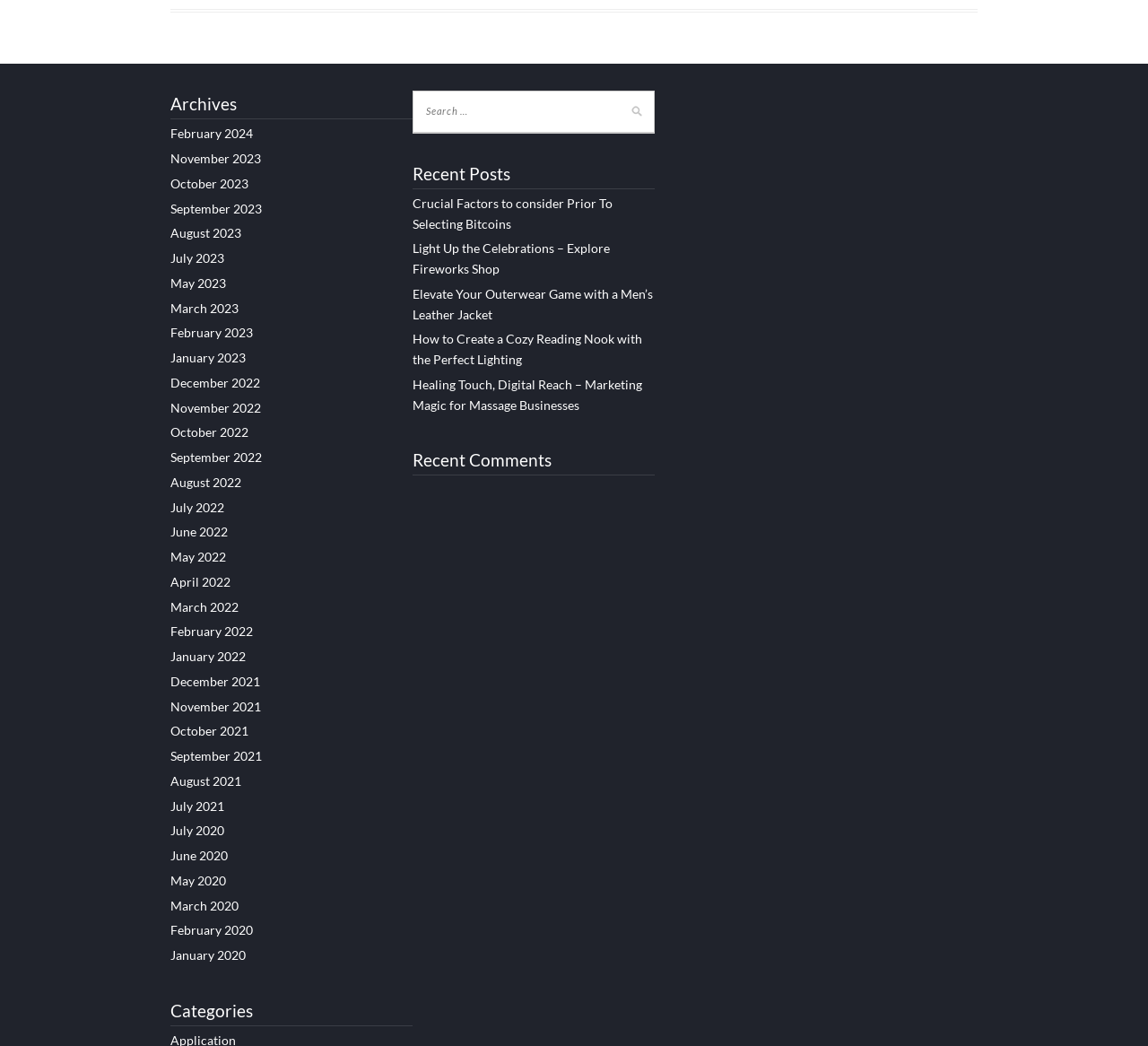Identify the bounding box coordinates of the clickable section necessary to follow the following instruction: "Read Crucial Factors to consider Prior To Selecting Bitcoins". The coordinates should be presented as four float numbers from 0 to 1, i.e., [left, top, right, bottom].

[0.359, 0.187, 0.534, 0.221]